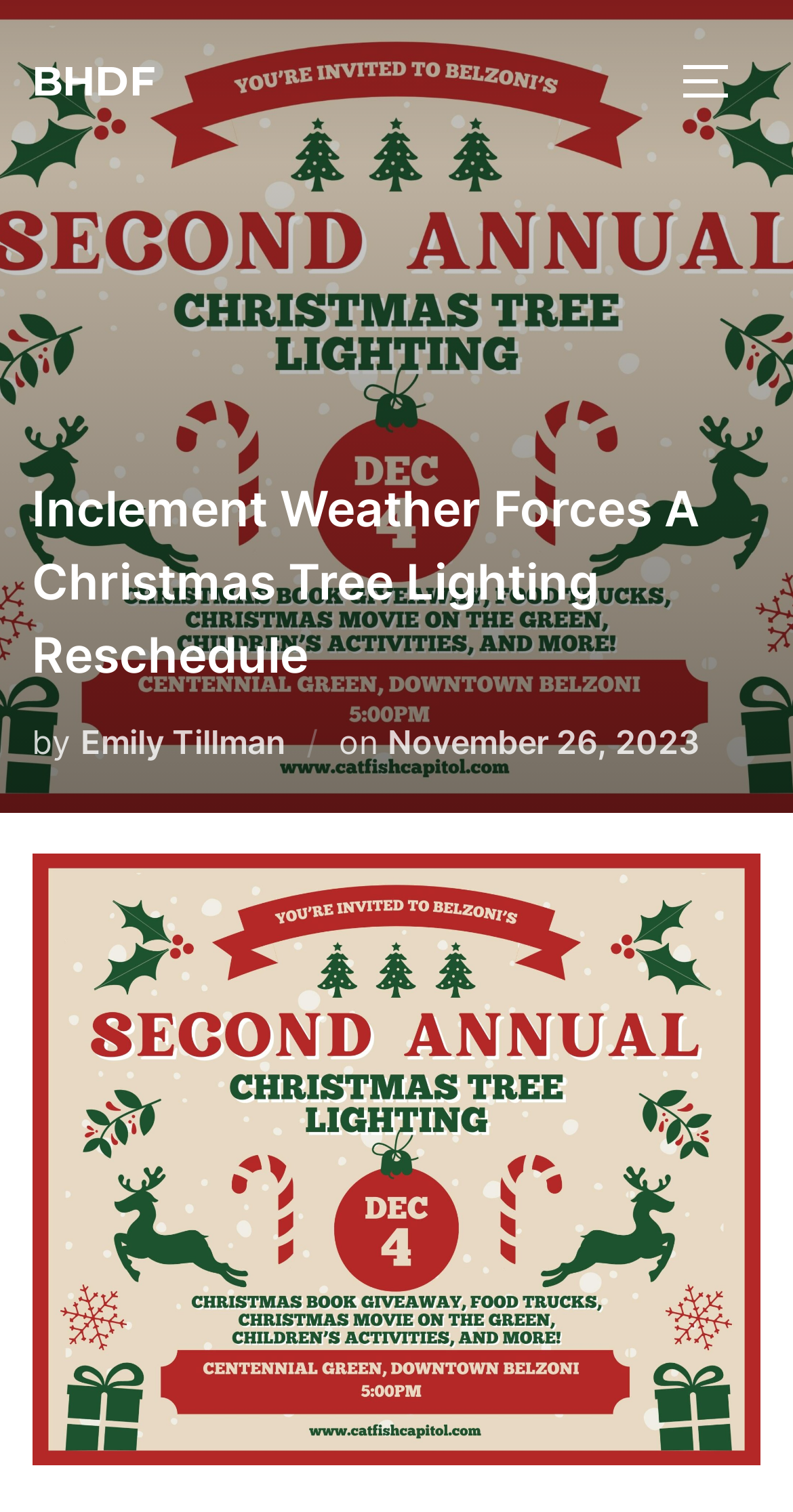Find the bounding box of the element with the following description: "BHDF". The coordinates must be four float numbers between 0 and 1, formatted as [left, top, right, bottom].

[0.04, 0.027, 0.196, 0.081]